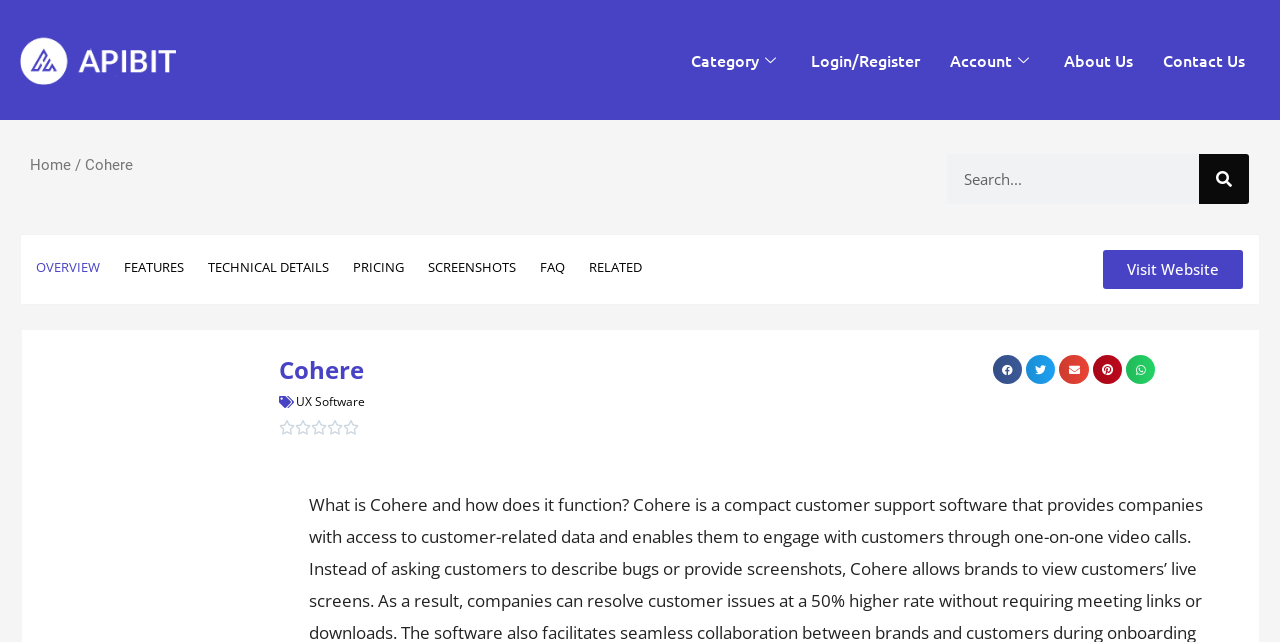Please identify the bounding box coordinates of the element that needs to be clicked to perform the following instruction: "download M. Robinson EPUB/PDF".

None